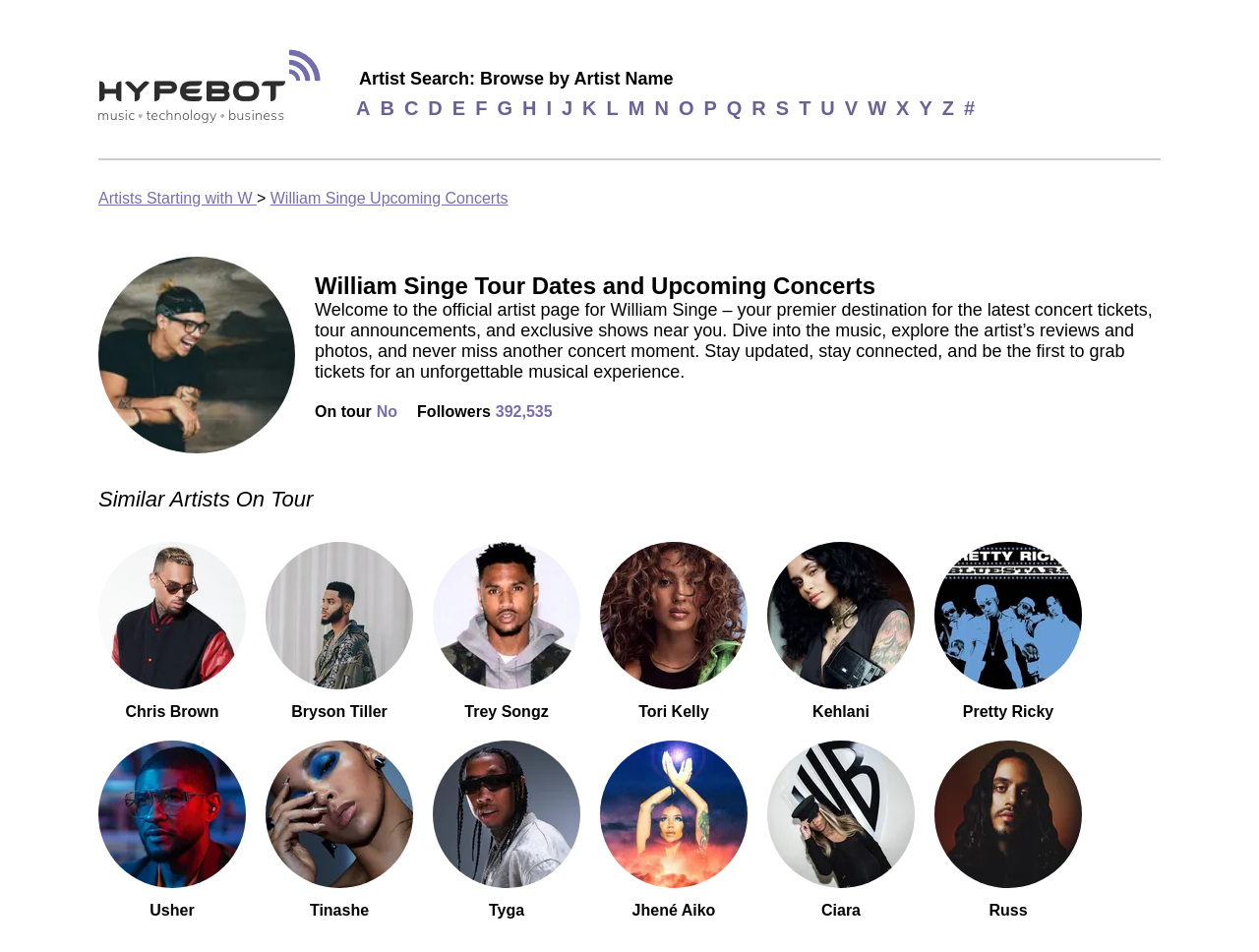Locate the bounding box coordinates of the area to click to fulfill this instruction: "Search for artists starting with W". The bounding box should be presented as four float numbers between 0 and 1, in the order [left, top, right, bottom].

[0.078, 0.199, 0.204, 0.217]